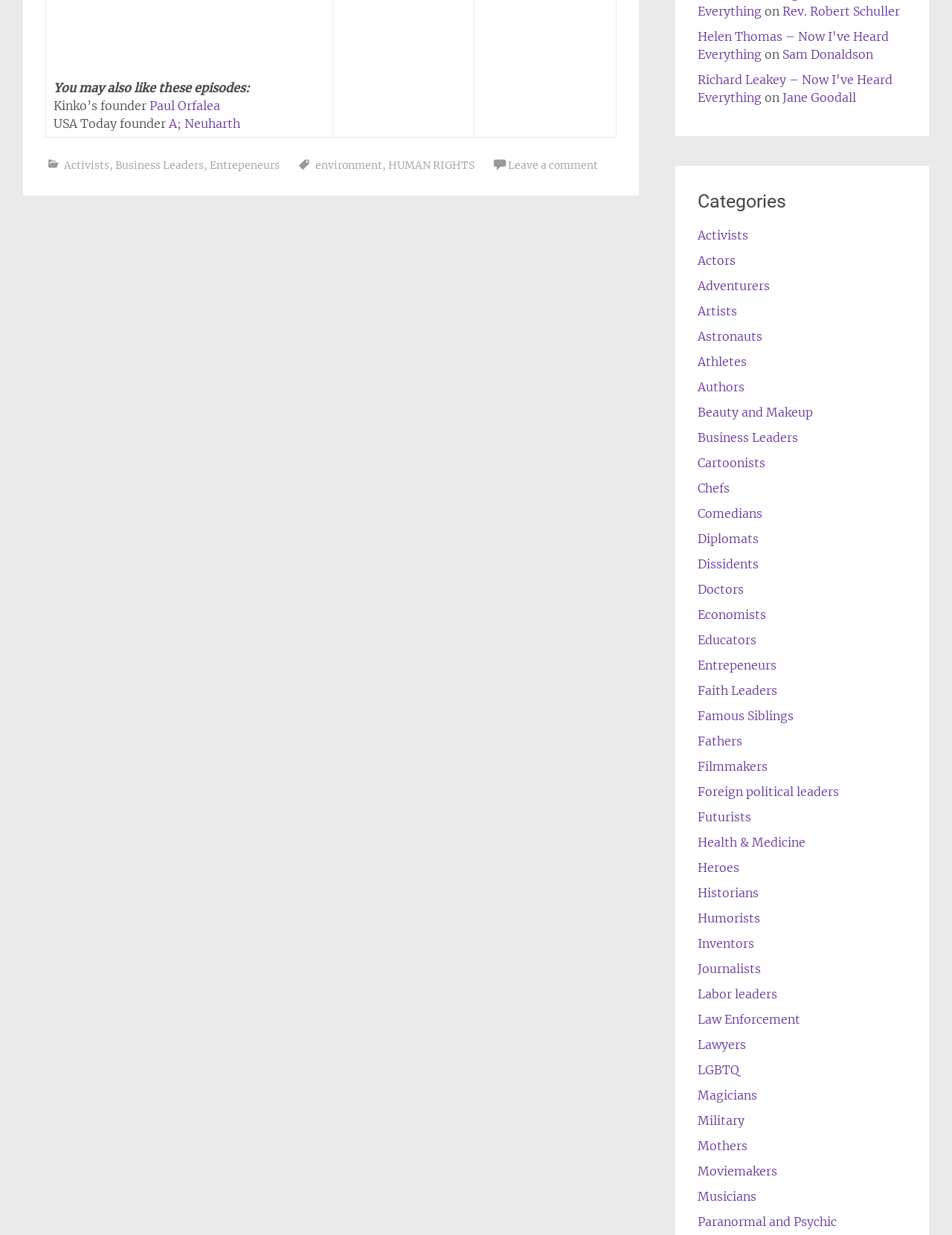Identify the bounding box coordinates of the area that should be clicked in order to complete the given instruction: "Check out Entrepeneurs". The bounding box coordinates should be four float numbers between 0 and 1, i.e., [left, top, right, bottom].

[0.22, 0.128, 0.294, 0.139]